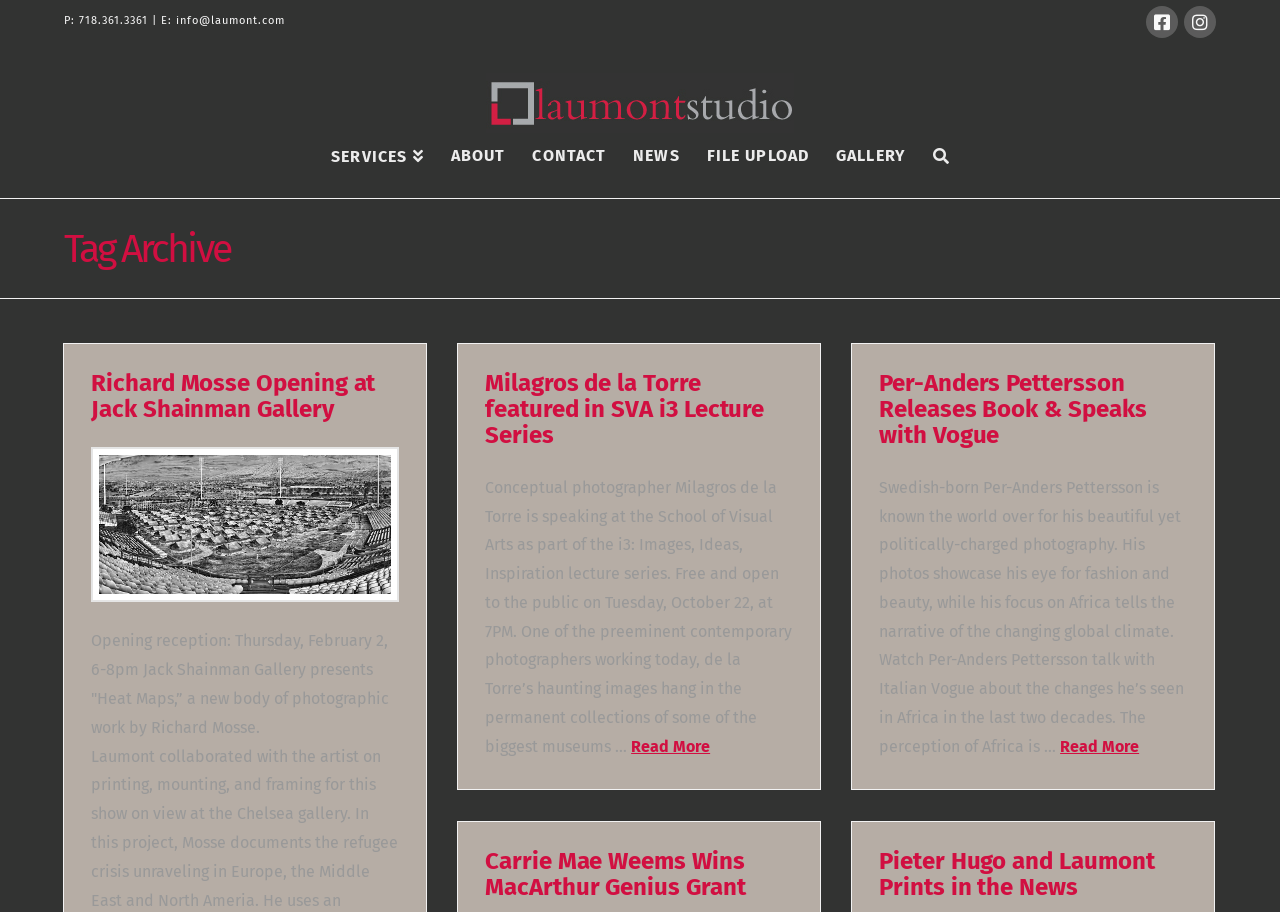Determine the bounding box coordinates of the target area to click to execute the following instruction: "Send an email."

[0.138, 0.015, 0.223, 0.03]